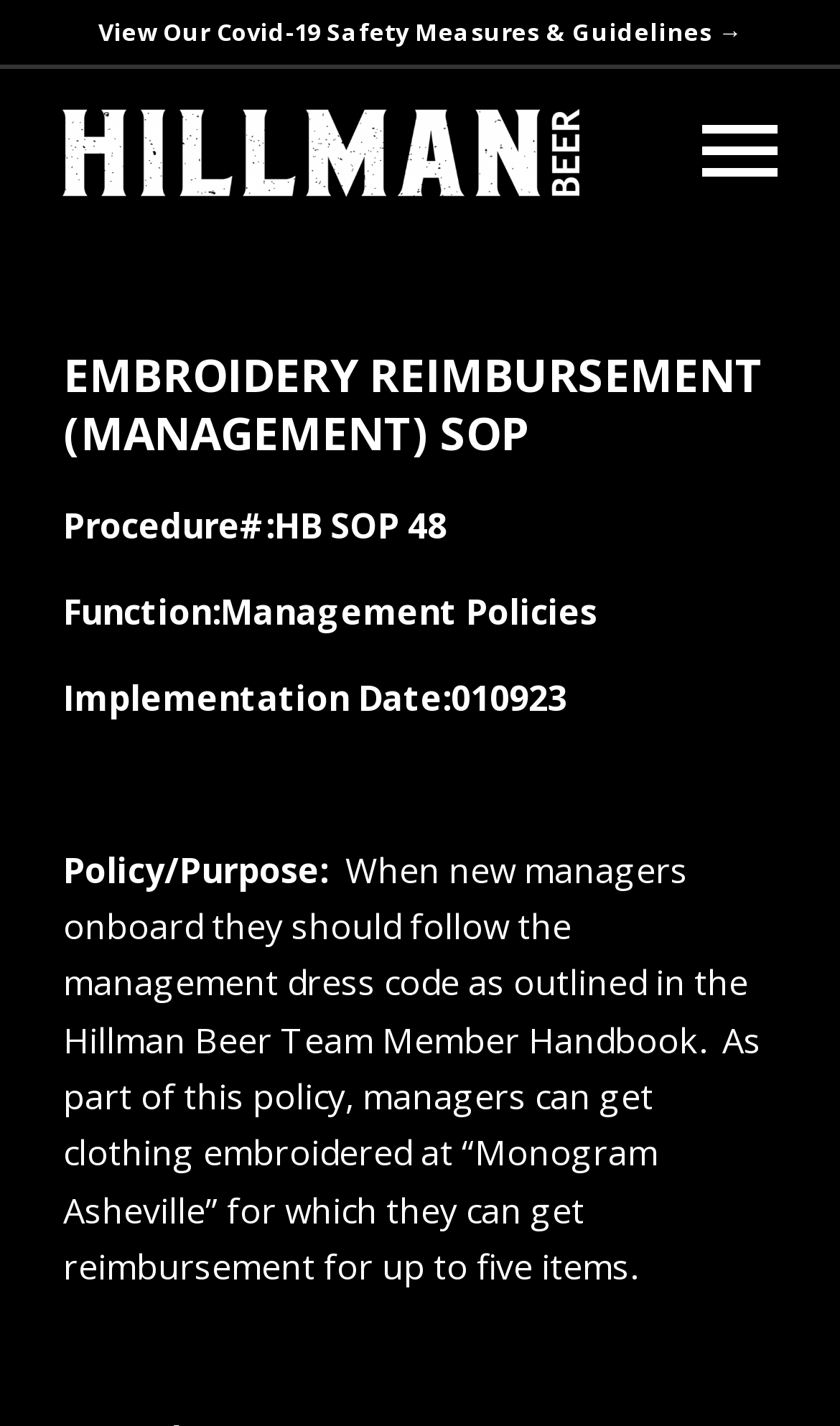How many items can managers get reimbursement for?
Respond to the question with a single word or phrase according to the image.

up to five